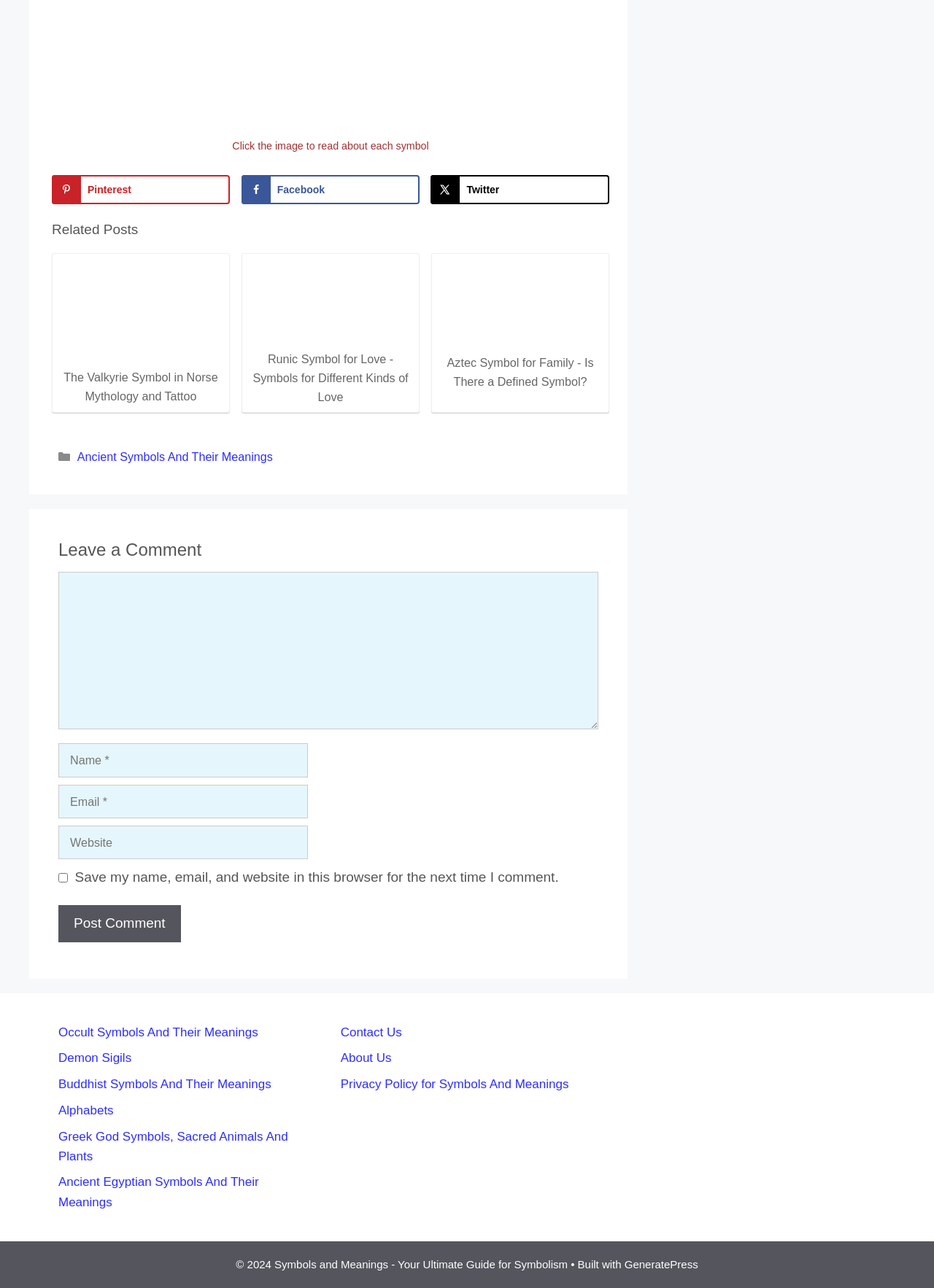Determine the bounding box coordinates of the clickable element to achieve the following action: 'Post a comment'. Provide the coordinates as four float values between 0 and 1, formatted as [left, top, right, bottom].

[0.062, 0.703, 0.193, 0.731]